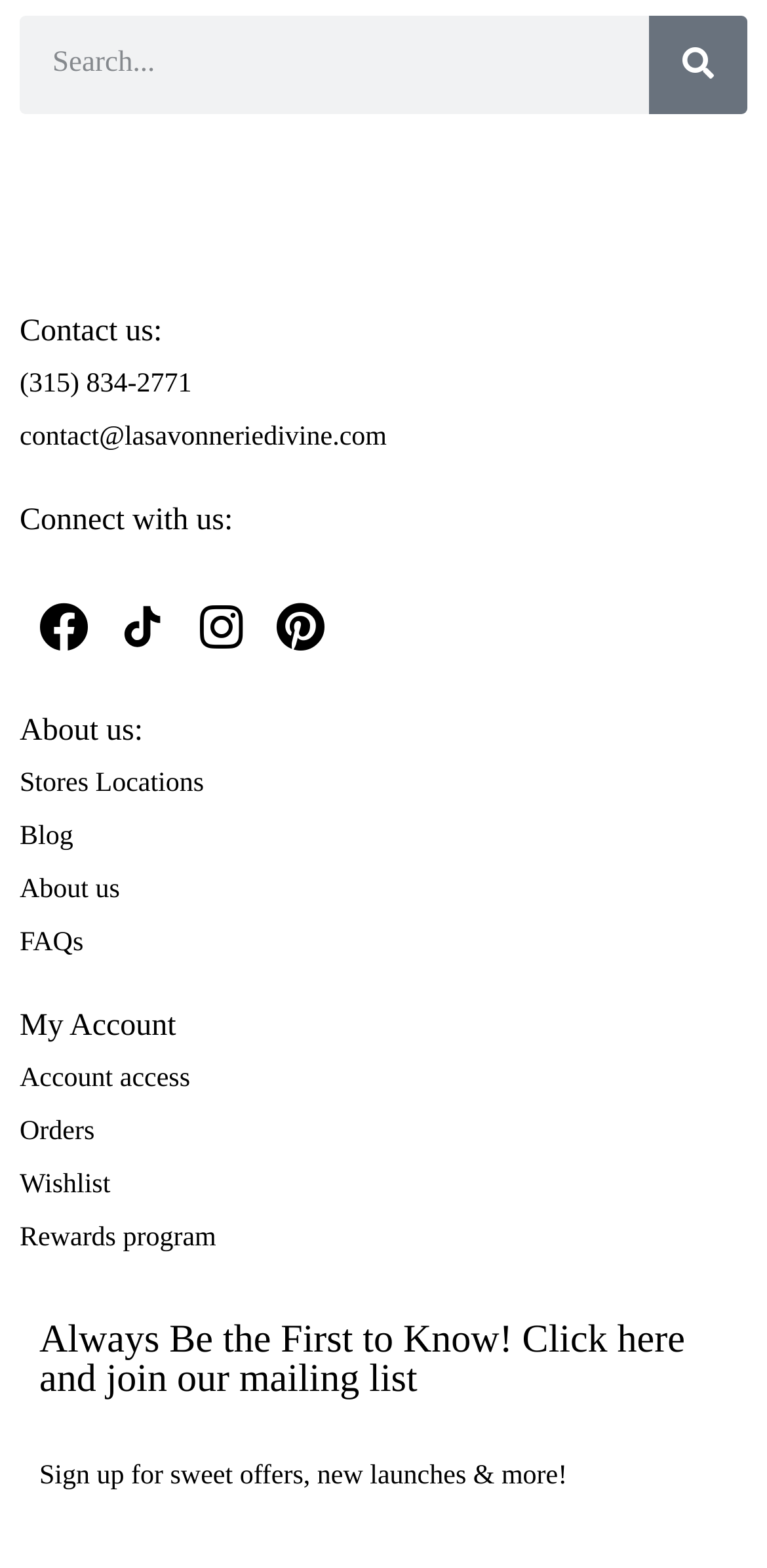Refer to the element description Account access and identify the corresponding bounding box in the screenshot. Format the coordinates as (top-left x, top-left y, bottom-right x, bottom-right y) with values in the range of 0 to 1.

[0.026, 0.678, 0.248, 0.697]